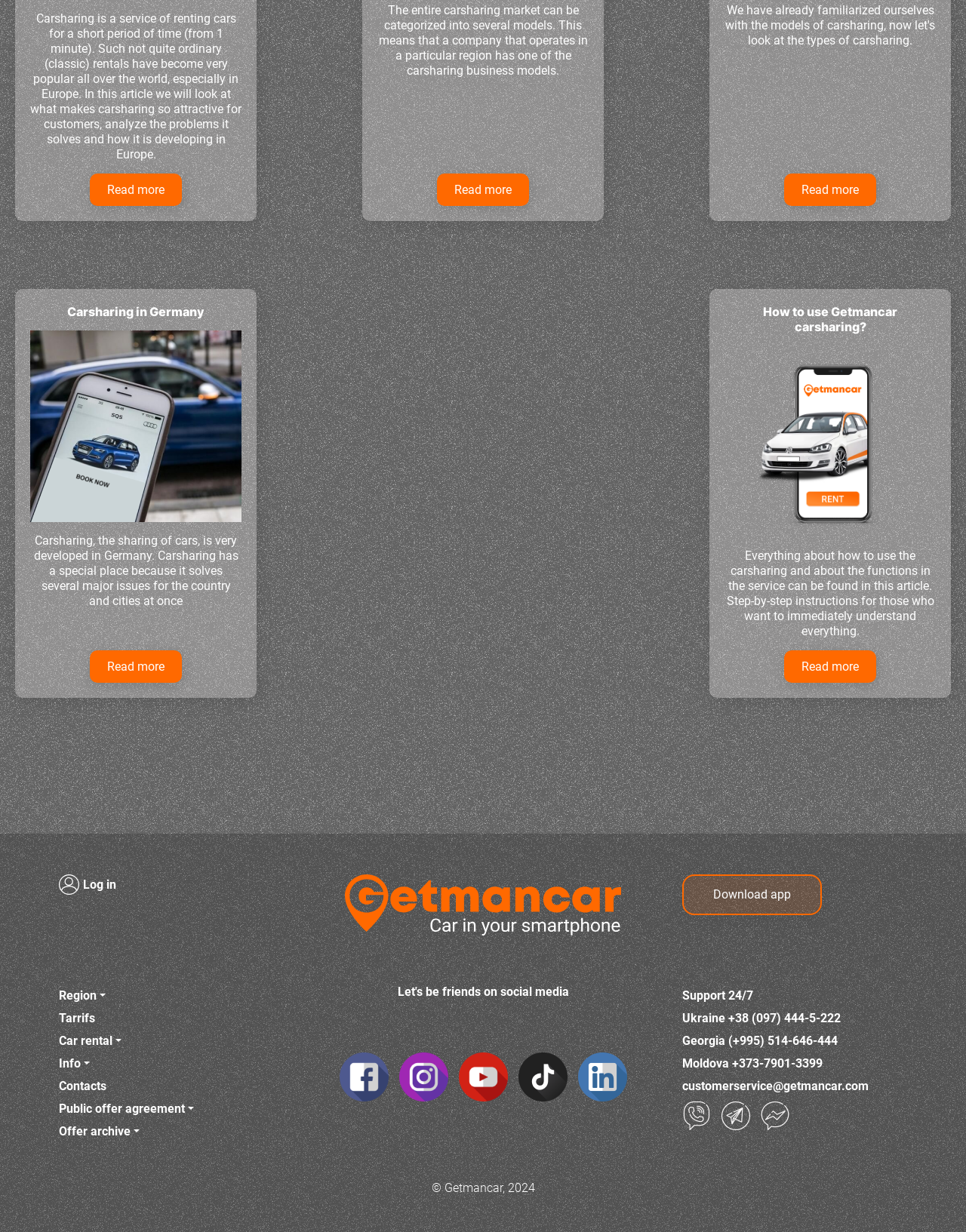What is the copyright year of Getmancar?
Based on the image, answer the question in a detailed manner.

The webpage has a copyright notice at the bottom, which mentions '© Getmancar, 2024', indicating that the copyright year of Getmancar is 2024.